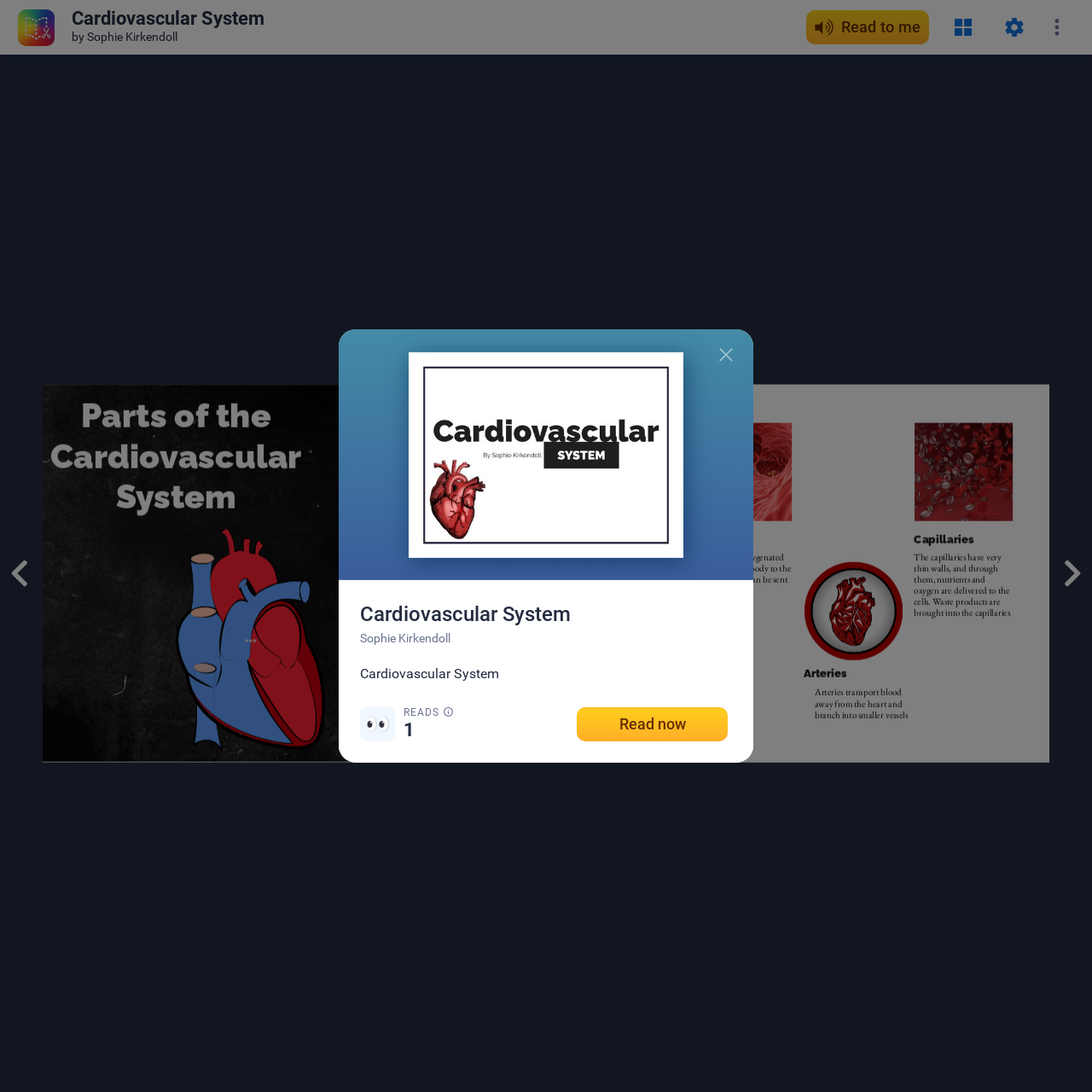Describe all the significant parts and information present on the webpage.

This webpage is about the Cardiovascular System, with the title "Cardiovascular System" displayed prominently at the top. Below the title, the author's name, "Sophie Kirkendoll", is mentioned. 

On the top-right corner, there are several buttons, including "Read to me", "Pages", "Settings", and "Menu". 

The main content of the webpage is divided into sections, each with a heading and descriptive text. The first section is about the parts of the Cardiovascular System, with headings "Heart", "Veins", "Arteries", and "Capillaries". Each heading is accompanied by a comic panel image and a brief description of the respective part. 

The subsequent sections provide more detailed information about the functions of each part, including how veins carry deoxygenated blood, how capillaries deliver nutrients and oxygen to cells, and how the heart pumps blood to vital organs. 

At the bottom of the page, there is a section that indicates the end of the book, with an option to "Read again". The webpage also displays the logo and name of the platform "Book Creator" and a link to its website. 

On the left and right sides of the page, there are navigation links to go to the previous or next page. A dialog box is also present, which displays the title of the book, the author's name, and a "Read now" button.